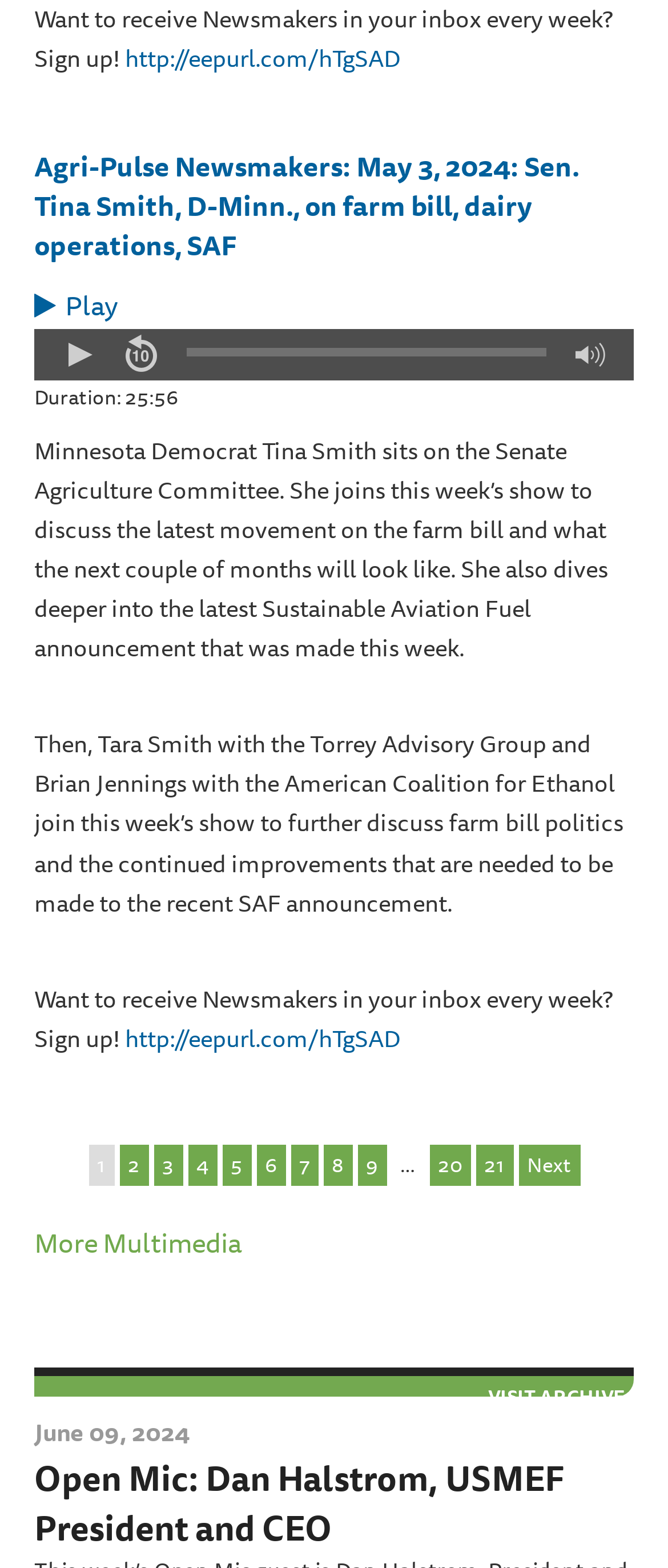Ascertain the bounding box coordinates for the UI element detailed here: "7". The coordinates should be provided as [left, top, right, bottom] with each value being a float between 0 and 1.

[0.435, 0.73, 0.476, 0.756]